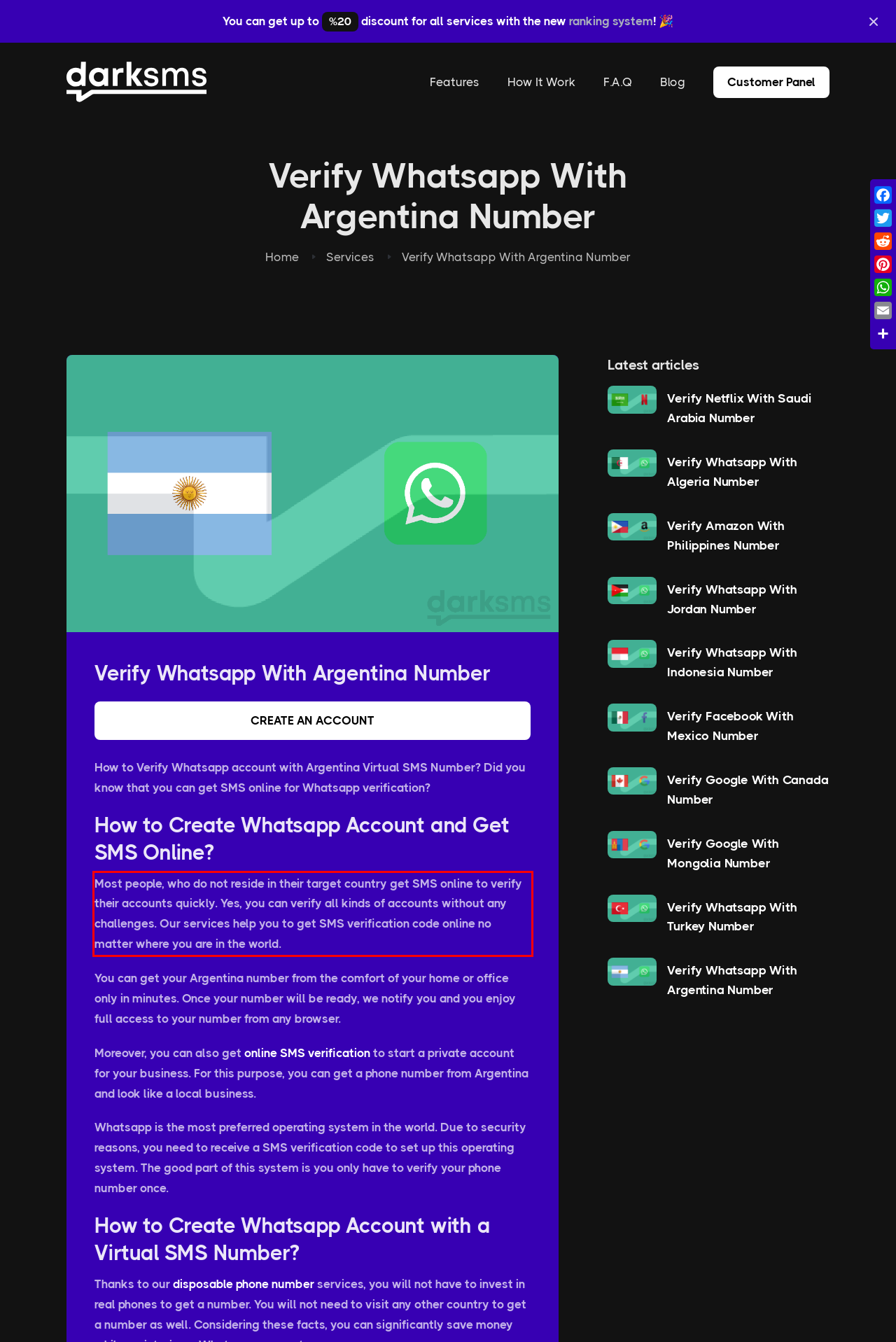Using the provided screenshot, read and generate the text content within the red-bordered area.

Most people, who do not reside in their target country get SMS online to verify their accounts quickly. Yes, you can verify all kinds of accounts without any challenges. Our services help you to get SMS verification code online no matter where you are in the world.